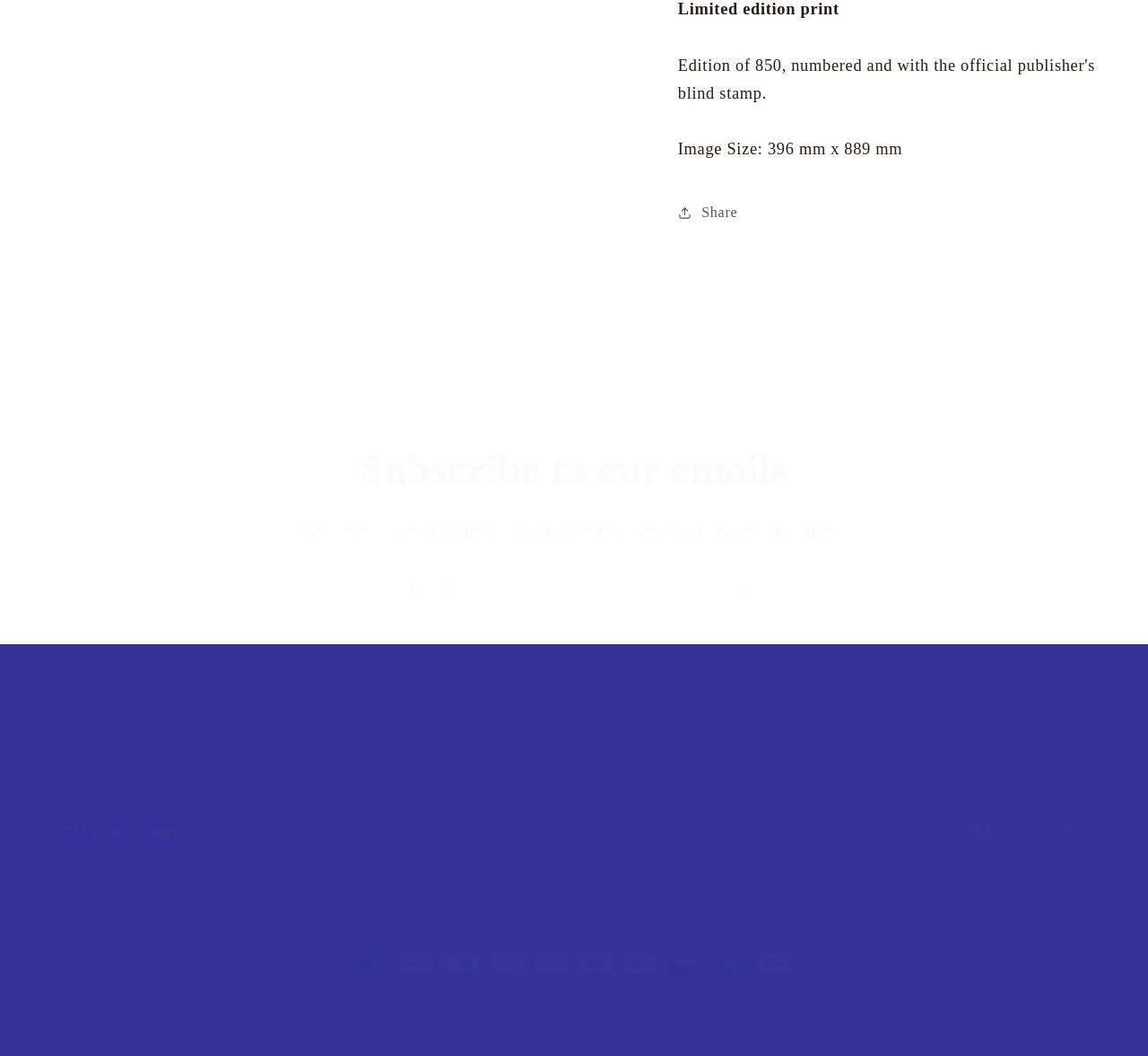Given the description of the UI element: "Follow on Following on", predict the bounding box coordinates in the form of [left, top, right, bottom], with each value being a float between 0 and 1.

[0.045, 0.772, 0.168, 0.804]